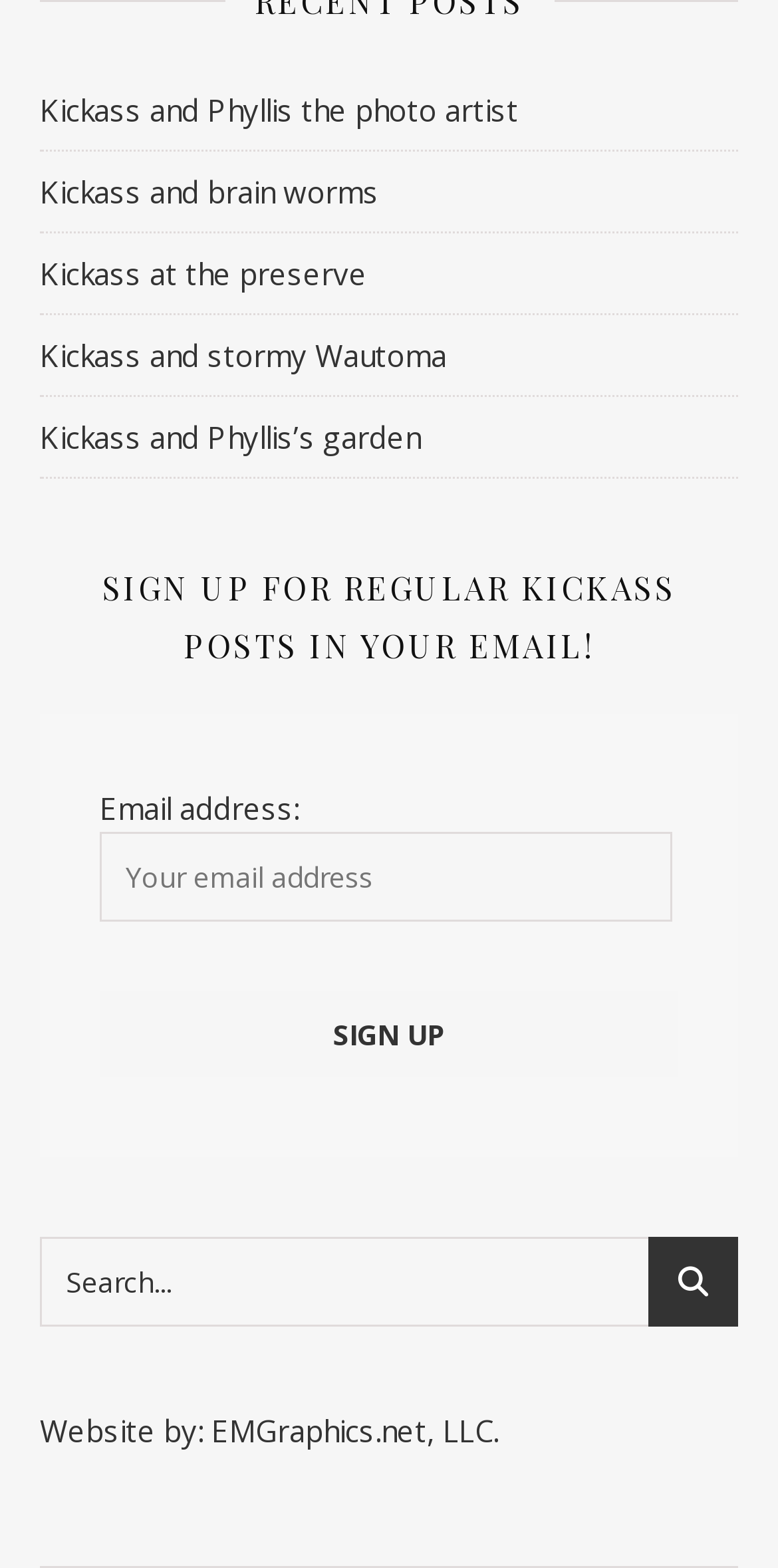Locate the bounding box coordinates of the area where you should click to accomplish the instruction: "Visit Kickass and Phyllis the photo artist".

[0.051, 0.044, 0.667, 0.095]